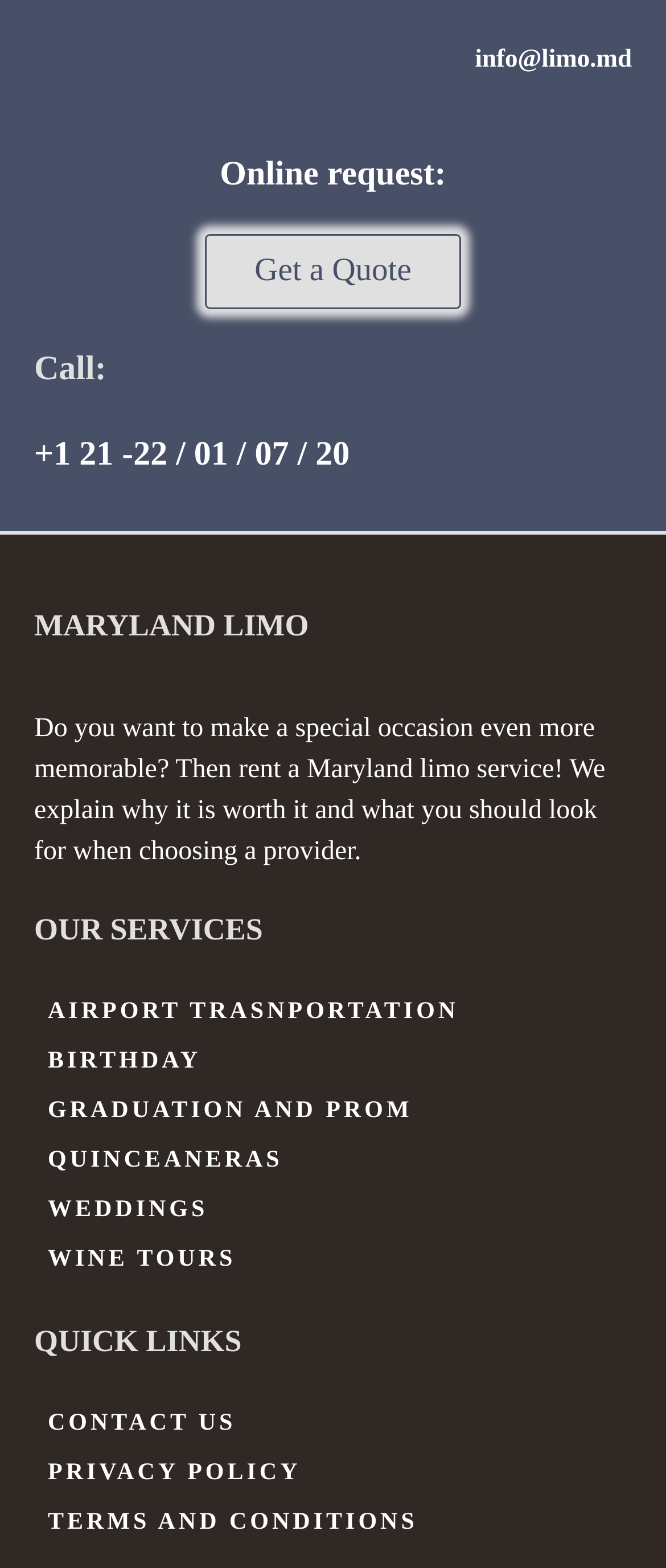Please specify the bounding box coordinates of the clickable section necessary to execute the following command: "Get a quote online".

[0.308, 0.149, 0.692, 0.198]